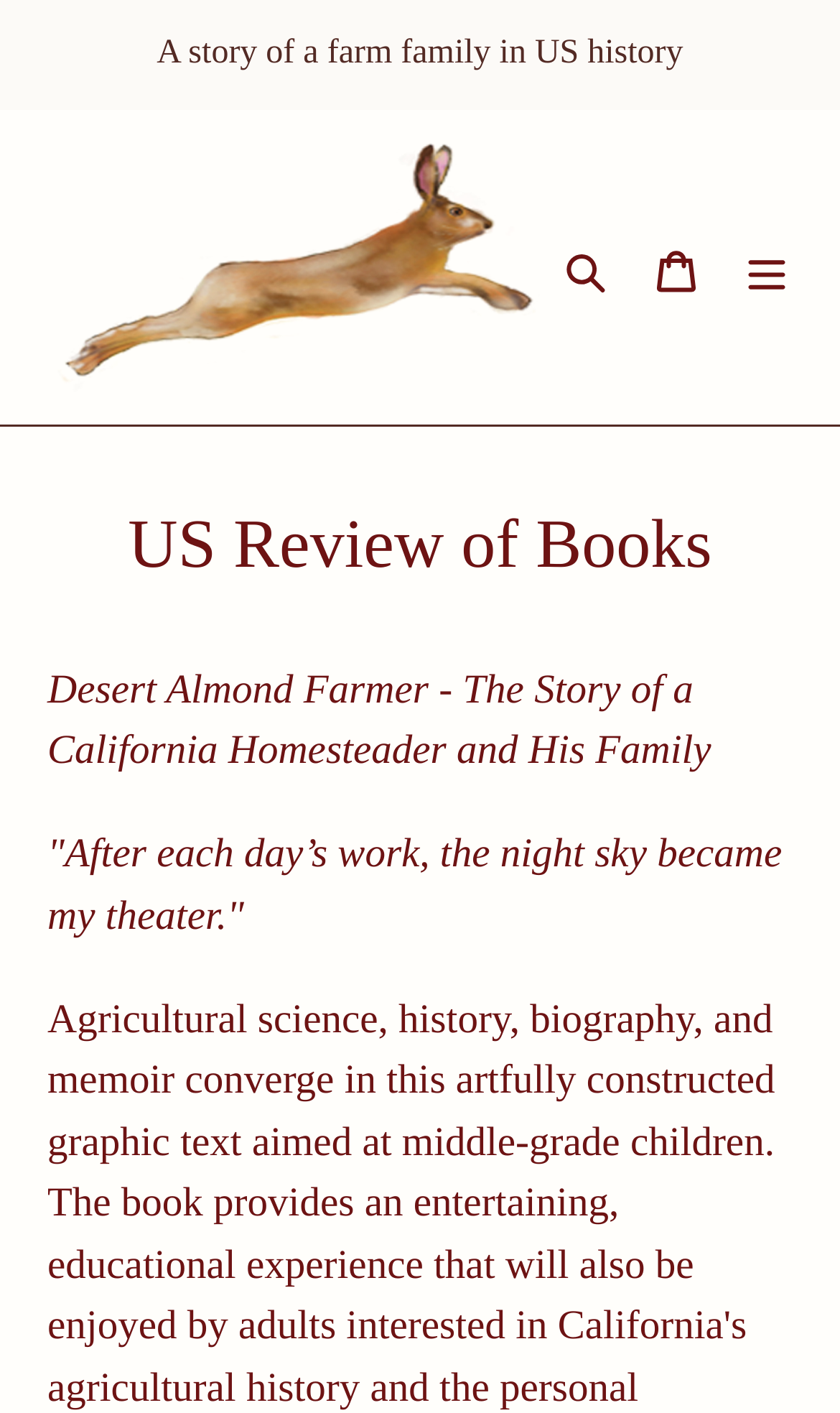Determine the title of the webpage and give its text content.

US Review of Books